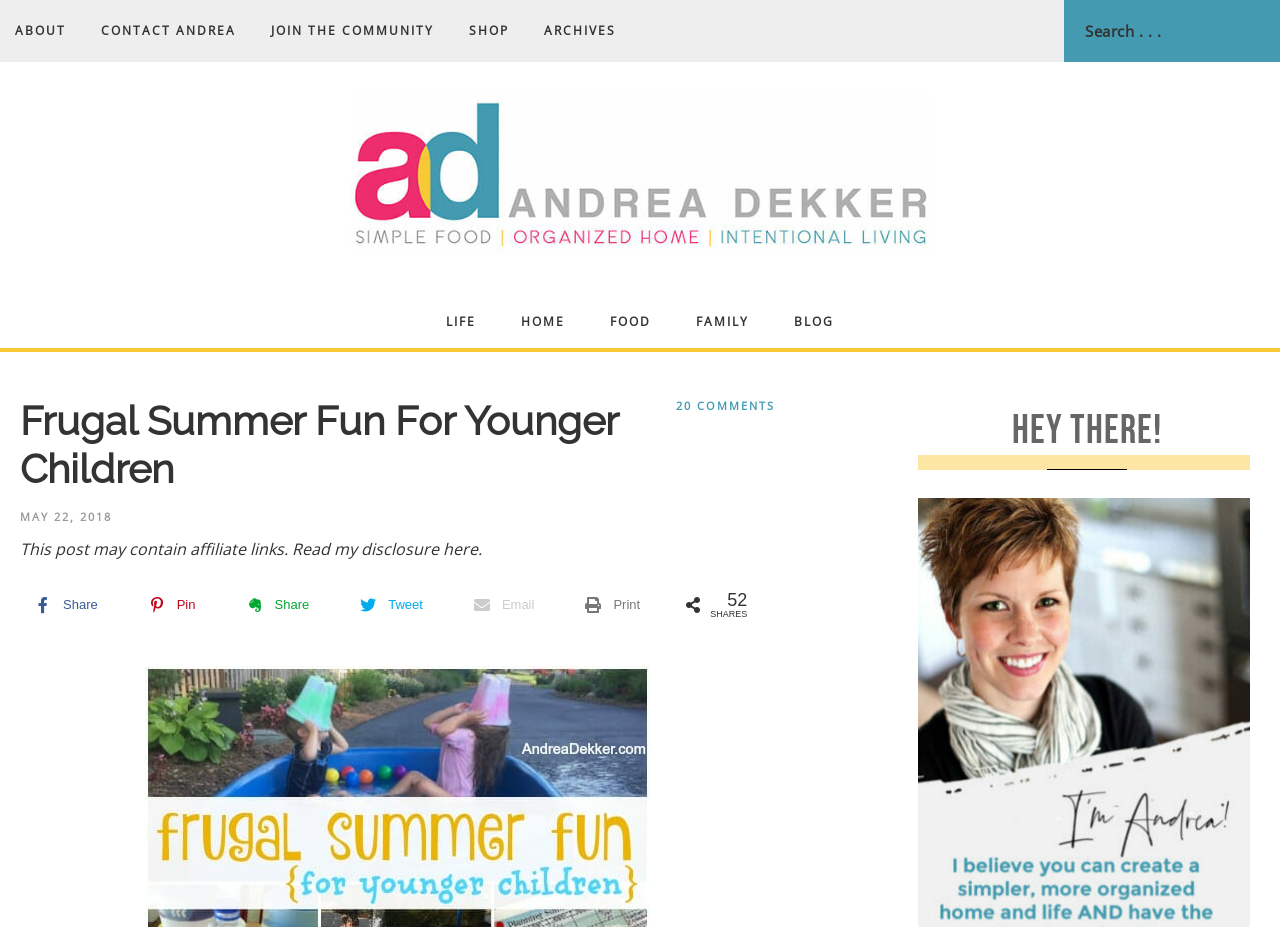Please identify the bounding box coordinates of the area that needs to be clicked to fulfill the following instruction: "Go to the ABOUT page."

[0.0, 0.0, 0.063, 0.067]